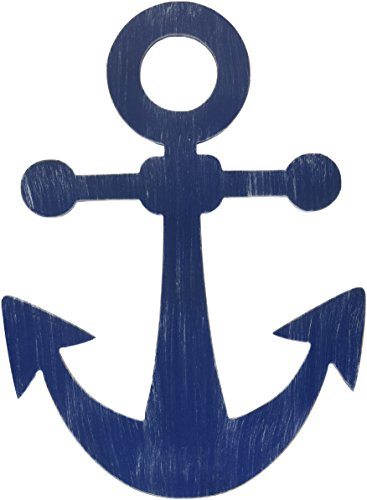Please reply to the following question using a single word or phrase: 
What is the size of the wall art piece?

11x15 inches